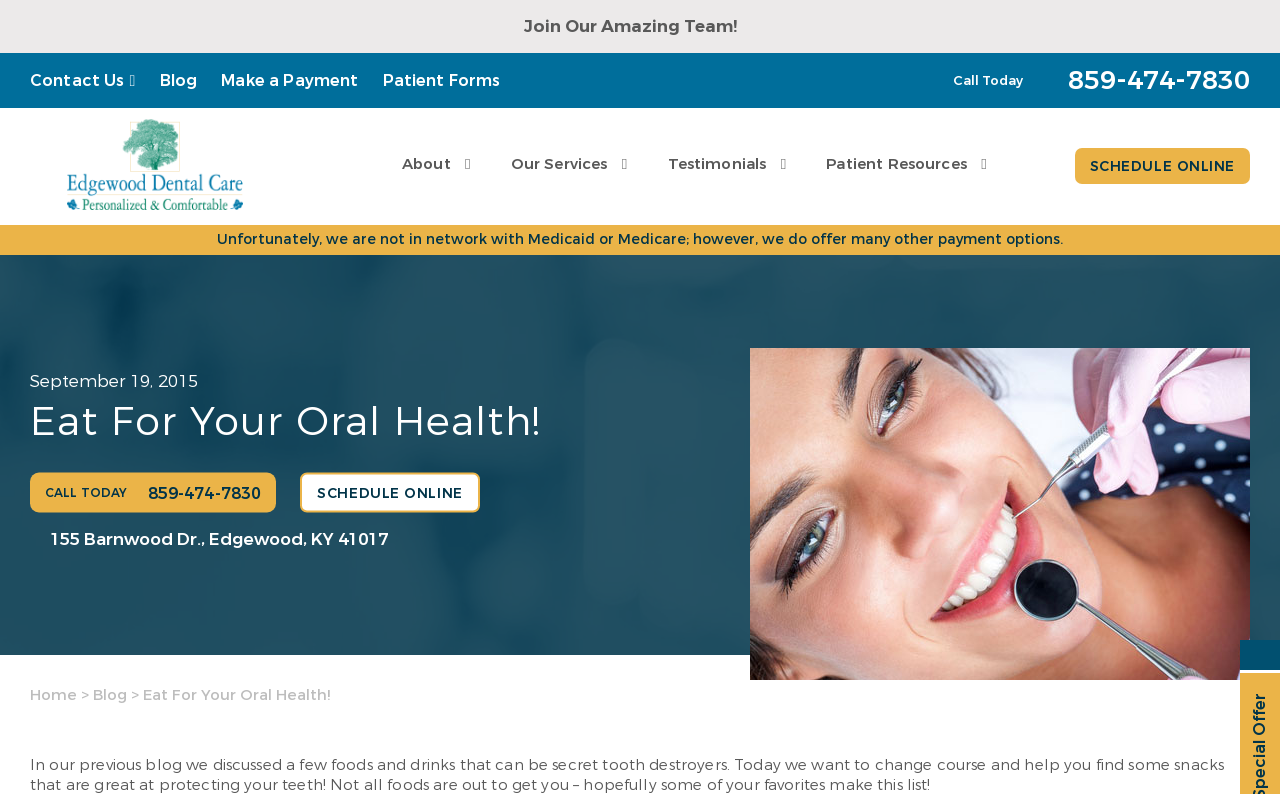Create an elaborate caption for the webpage.

The webpage appears to be a dental care website, specifically for Edgewood Dental Care in Kentucky. At the top, there are several links to different sections of the website, including "Join Our Amazing Team!", "$0 Dental Cleanings & 0% Financing", "Exclusive Membership Club", and "Schedule Online". 

Below these links, there is a navigation menu with options such as "Contact Us", "Blog", "Make a Payment", and "Patient Forms". On the right side of this menu, there is a call-to-action link to "Call Today" with the office phone number.

Further down, there is a logo for Edgewood Dental Care, accompanied by links to "About" and "Testimonials" sections. There are also headings for "Our Services" and "Patient Resources". 

The main content of the webpage appears to be an article titled "Eat For Your Oral Health!", which discusses the importance of diet for oral health. The article is accompanied by a large image related to the topic. 

Throughout the webpage, there are several calls-to-action, including links to "SCHEDULE ONLINE" and "CALL TODAY" with the office phone number. There is also a link to the office address and a copyright notice at the bottom.